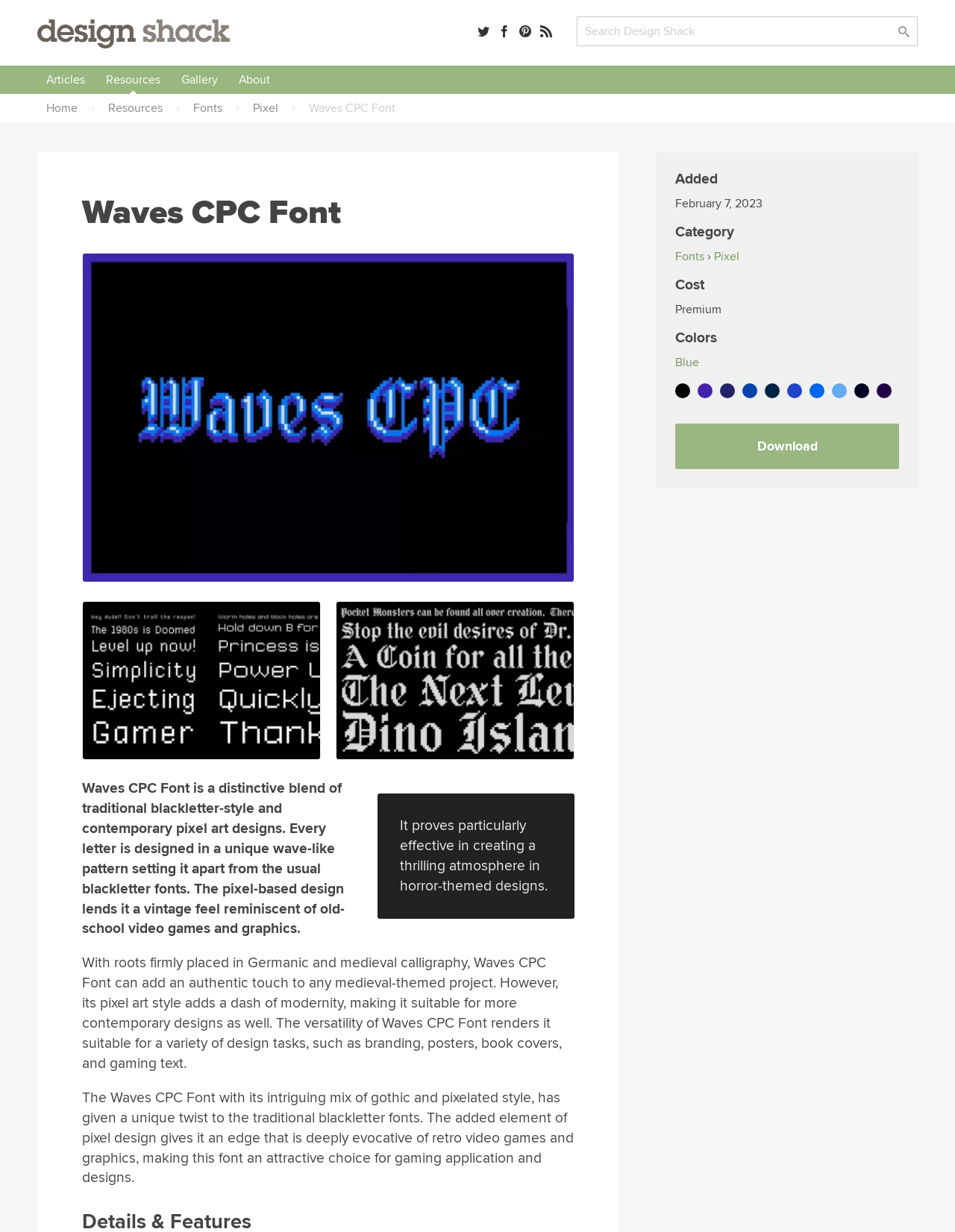Please respond to the question with a concise word or phrase:
What is the atmosphere that the font is effective in creating?

Thrilling atmosphere